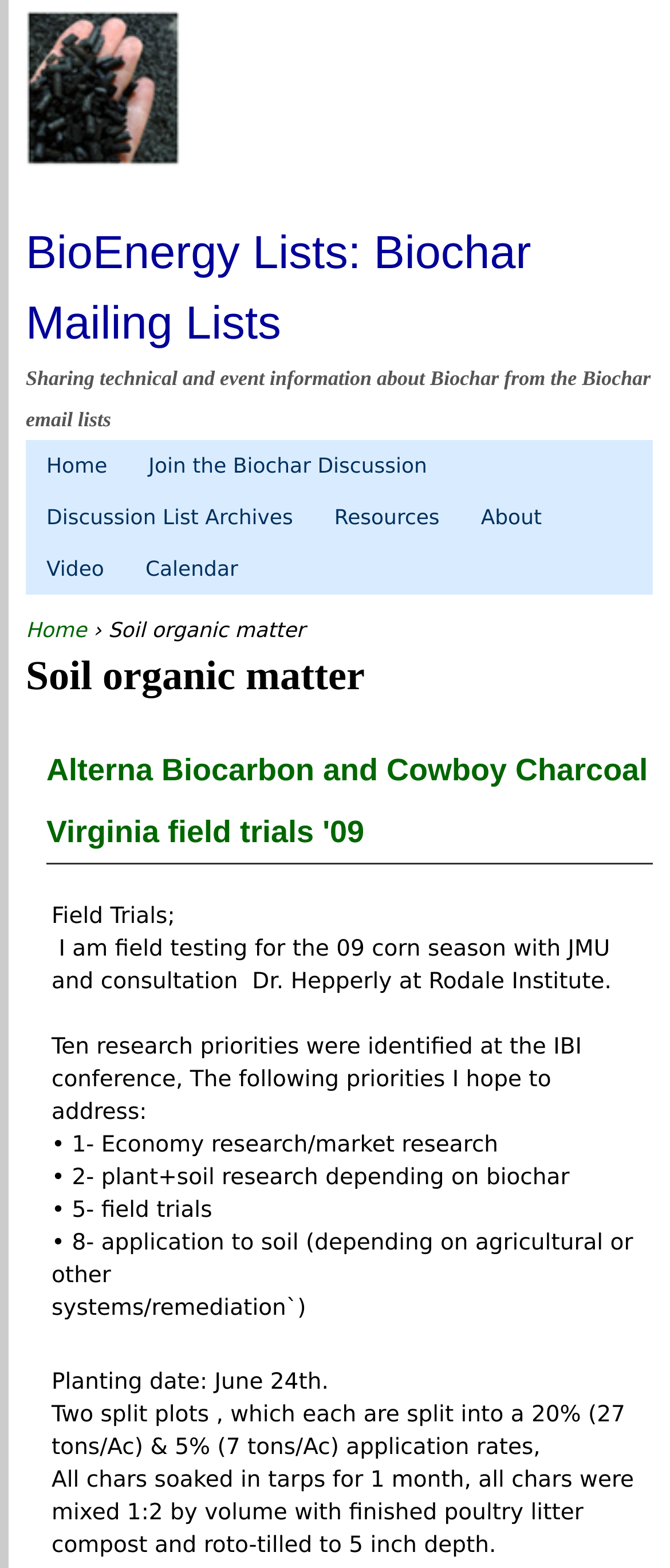Identify and extract the heading text of the webpage.

BioEnergy Lists: Biochar Mailing Lists